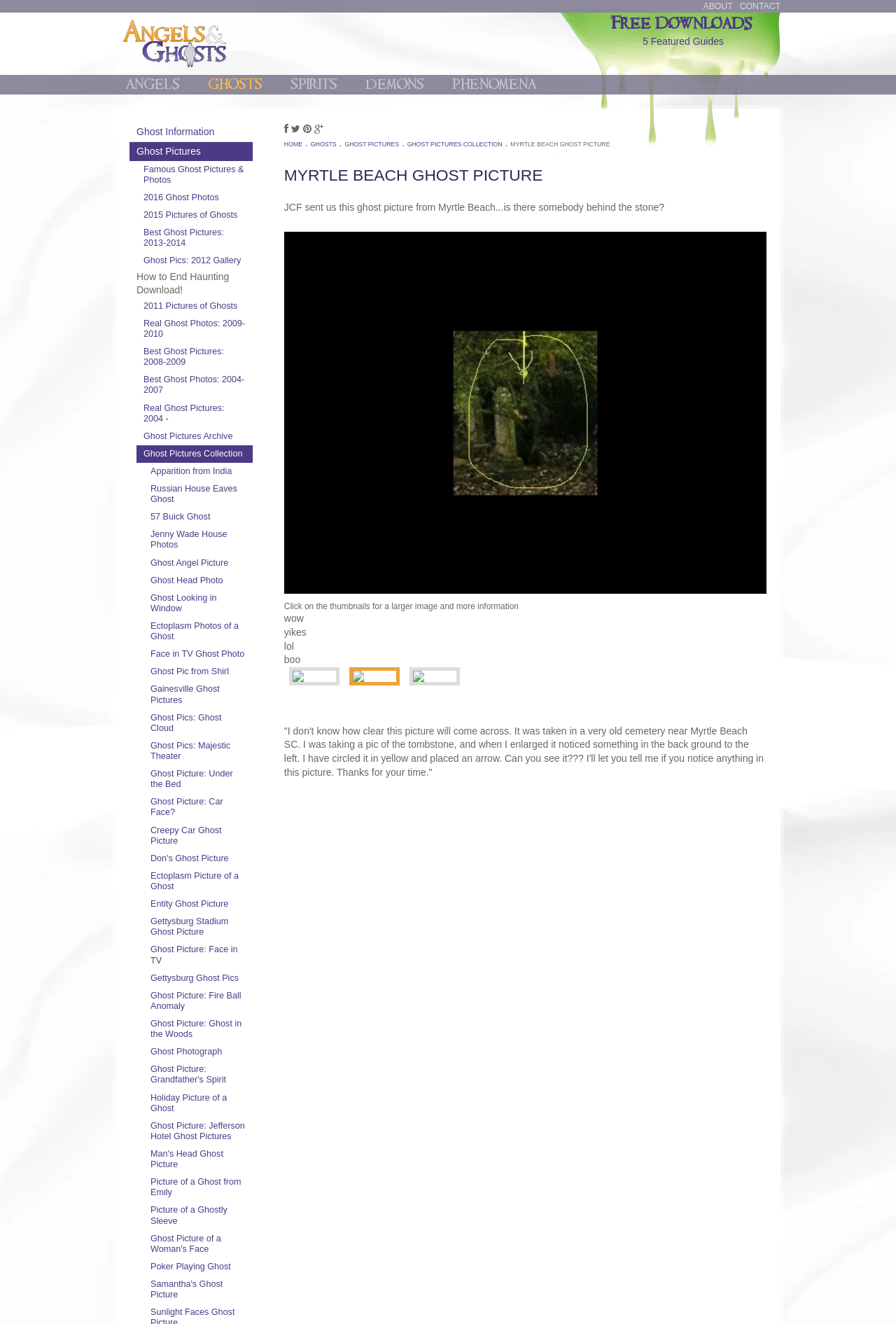Given the element description "Holiday Picture of a Ghost", identify the bounding box of the corresponding UI element.

[0.16, 0.823, 0.282, 0.844]